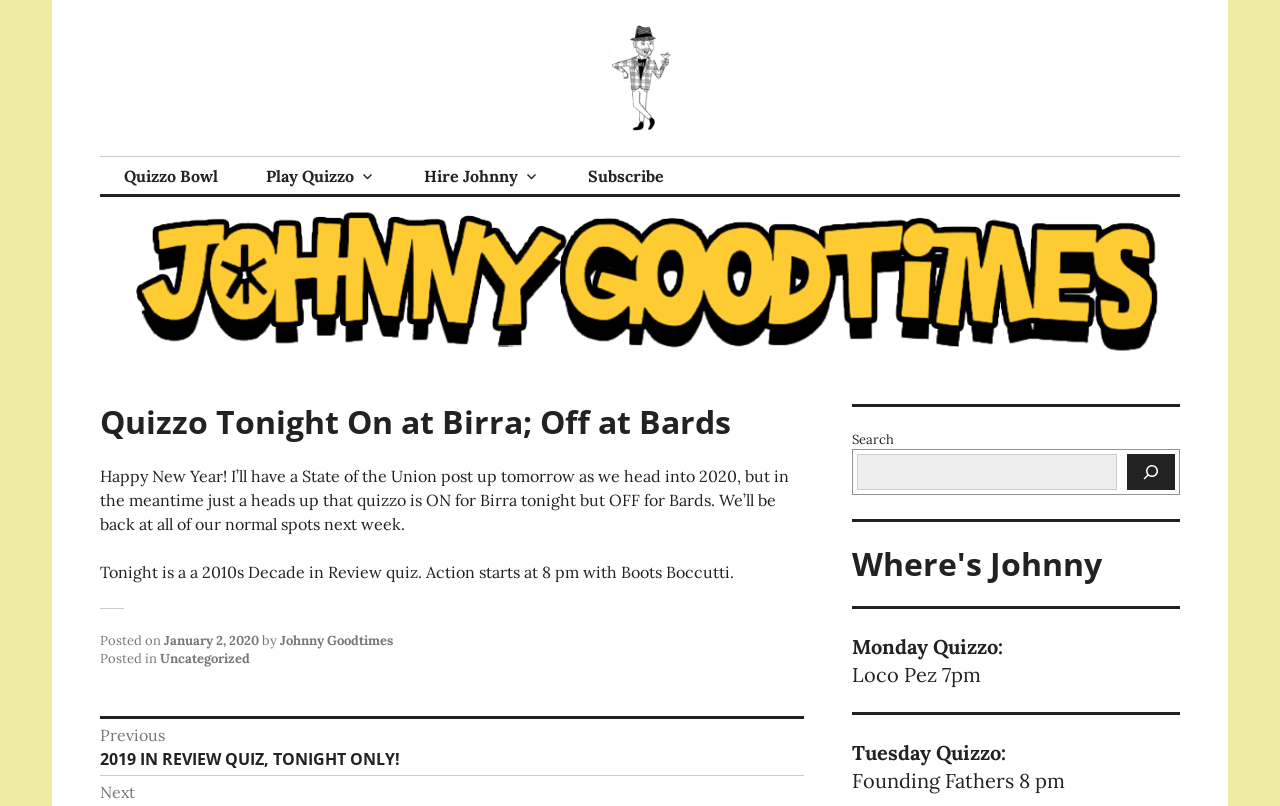Using floating point numbers between 0 and 1, provide the bounding box coordinates in the format (top-left x, top-left y, bottom-right x, bottom-right y). Locate the UI element described here: parent_node: Search for: name="s"

None